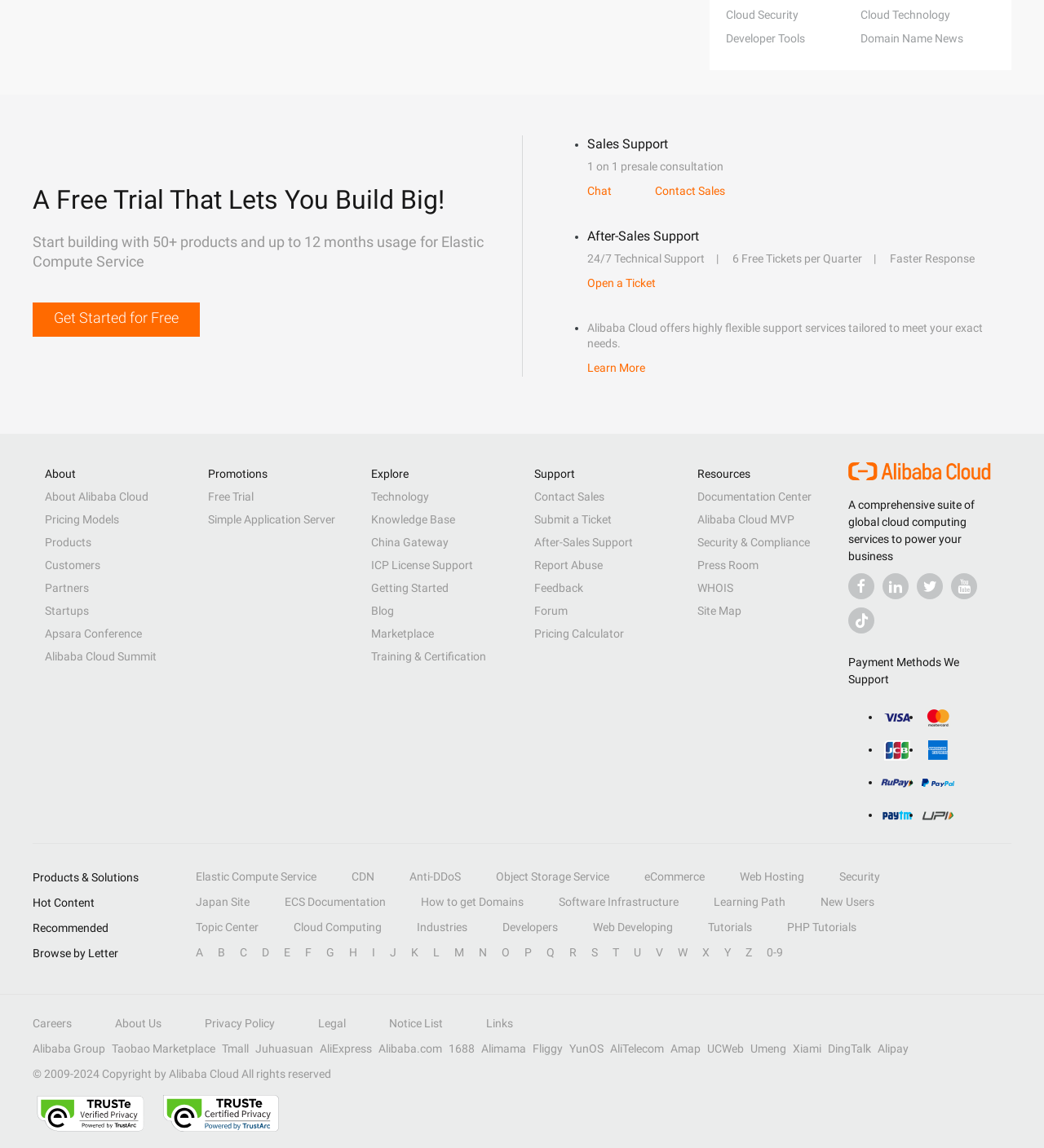Using the provided element description: "Get Started for Free", determine the bounding box coordinates of the corresponding UI element in the screenshot.

[0.031, 0.263, 0.191, 0.293]